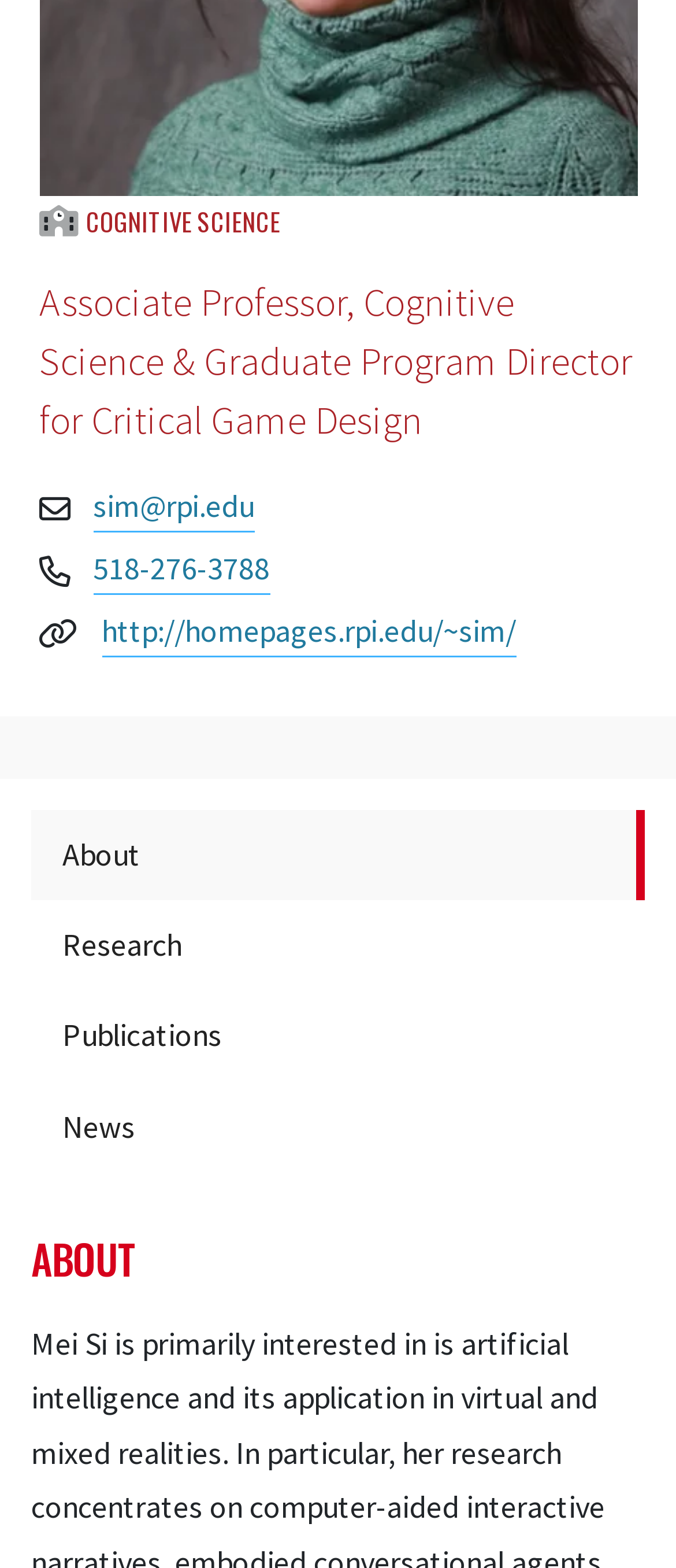Locate the bounding box coordinates of the element that needs to be clicked to carry out the instruction: "Contact the professor via email". The coordinates should be given as four float numbers ranging from 0 to 1, i.e., [left, top, right, bottom].

[0.137, 0.309, 0.376, 0.339]